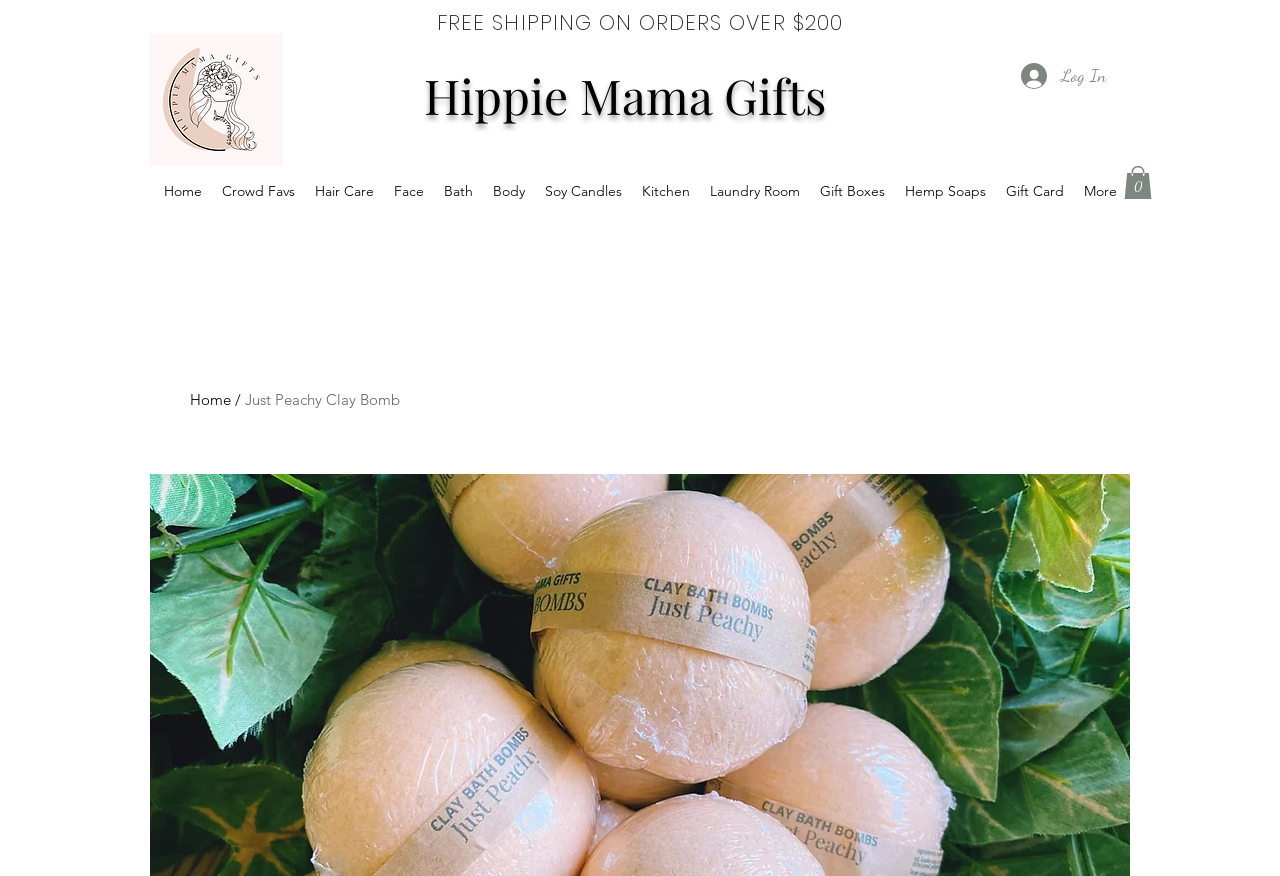Can you specify the bounding box coordinates of the area that needs to be clicked to fulfill the following instruction: "Explore the 'Crowd Favs' page"?

[0.165, 0.201, 0.238, 0.235]